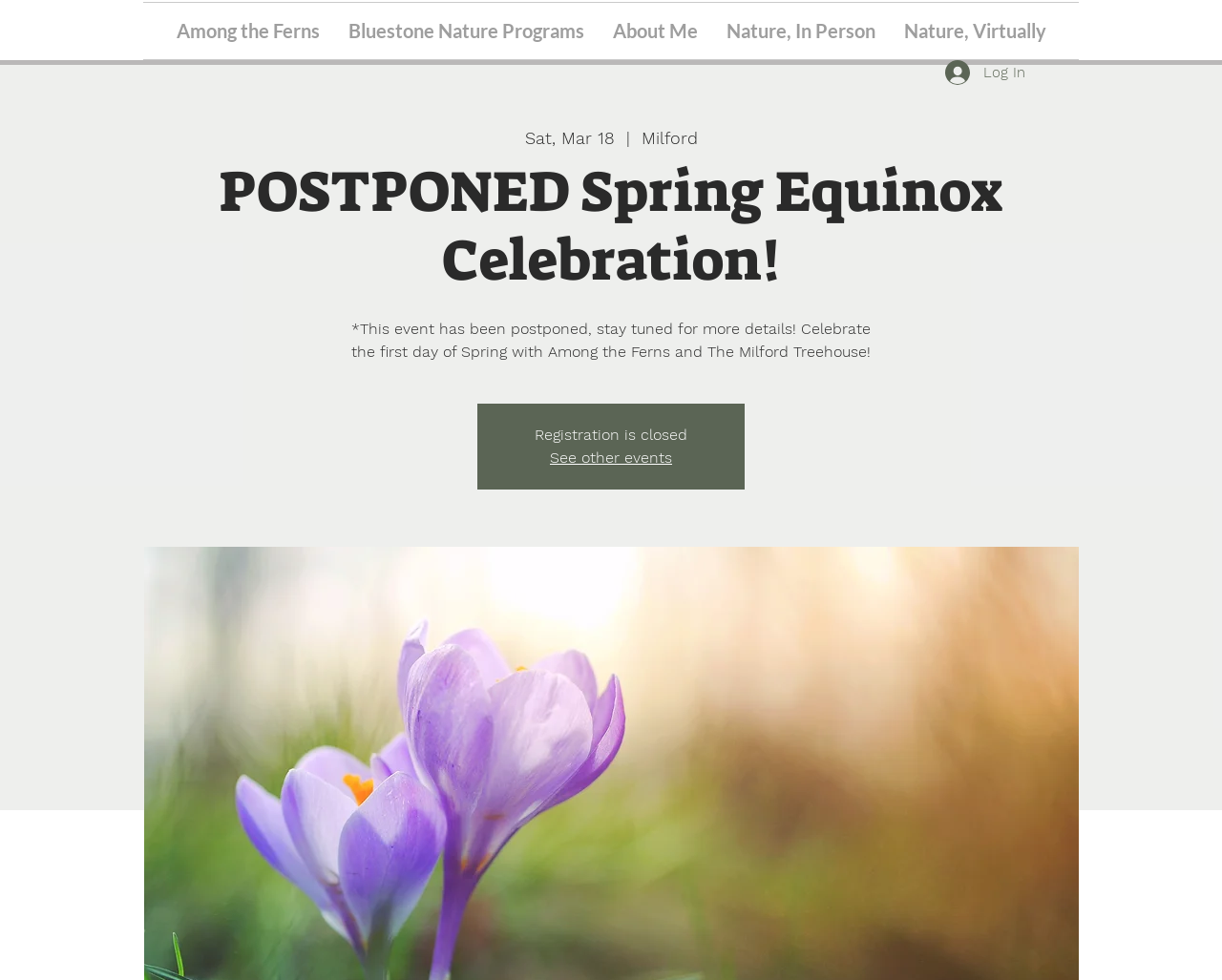Respond to the question with just a single word or phrase: 
Is registration open for the event?

No